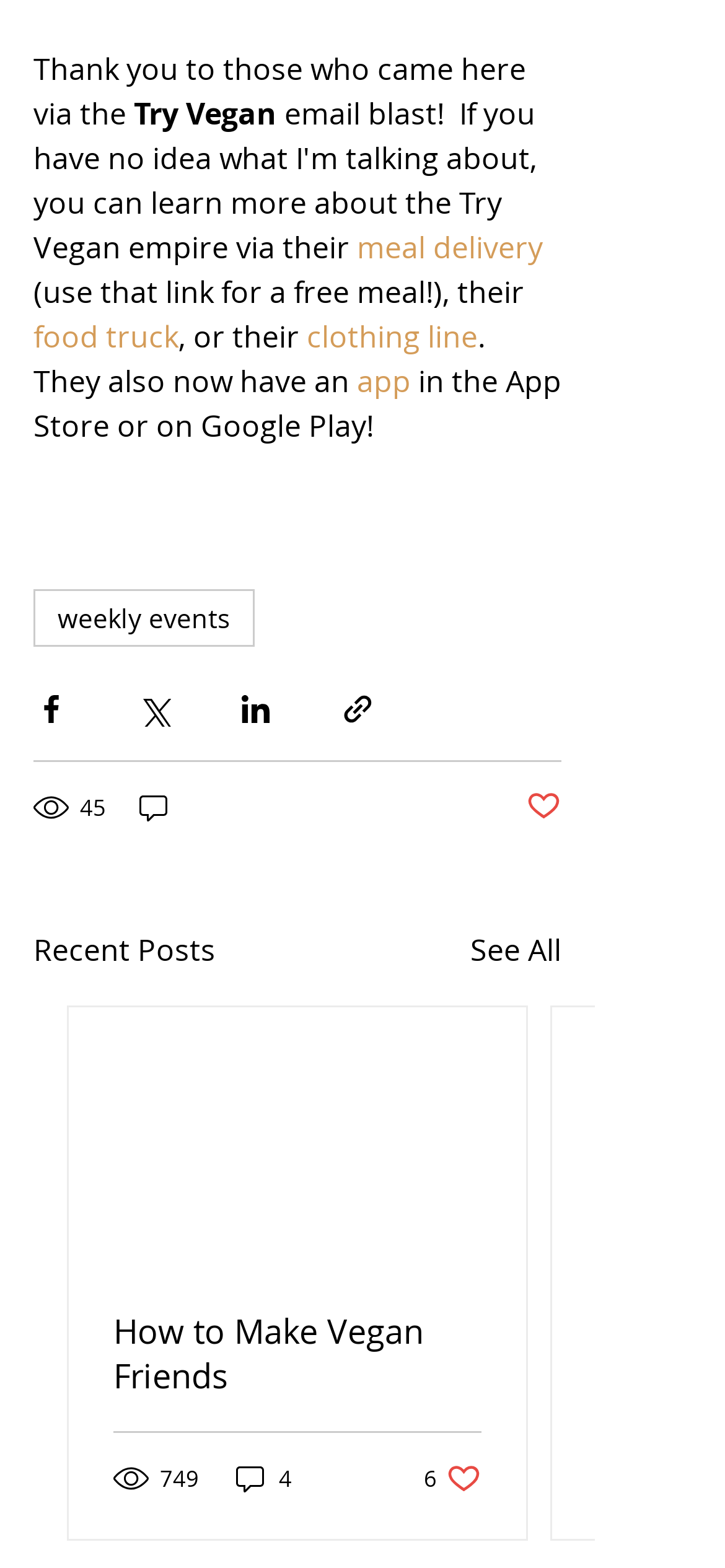Find the bounding box coordinates of the clickable area required to complete the following action: "View 'weekly events'".

[0.046, 0.376, 0.351, 0.413]